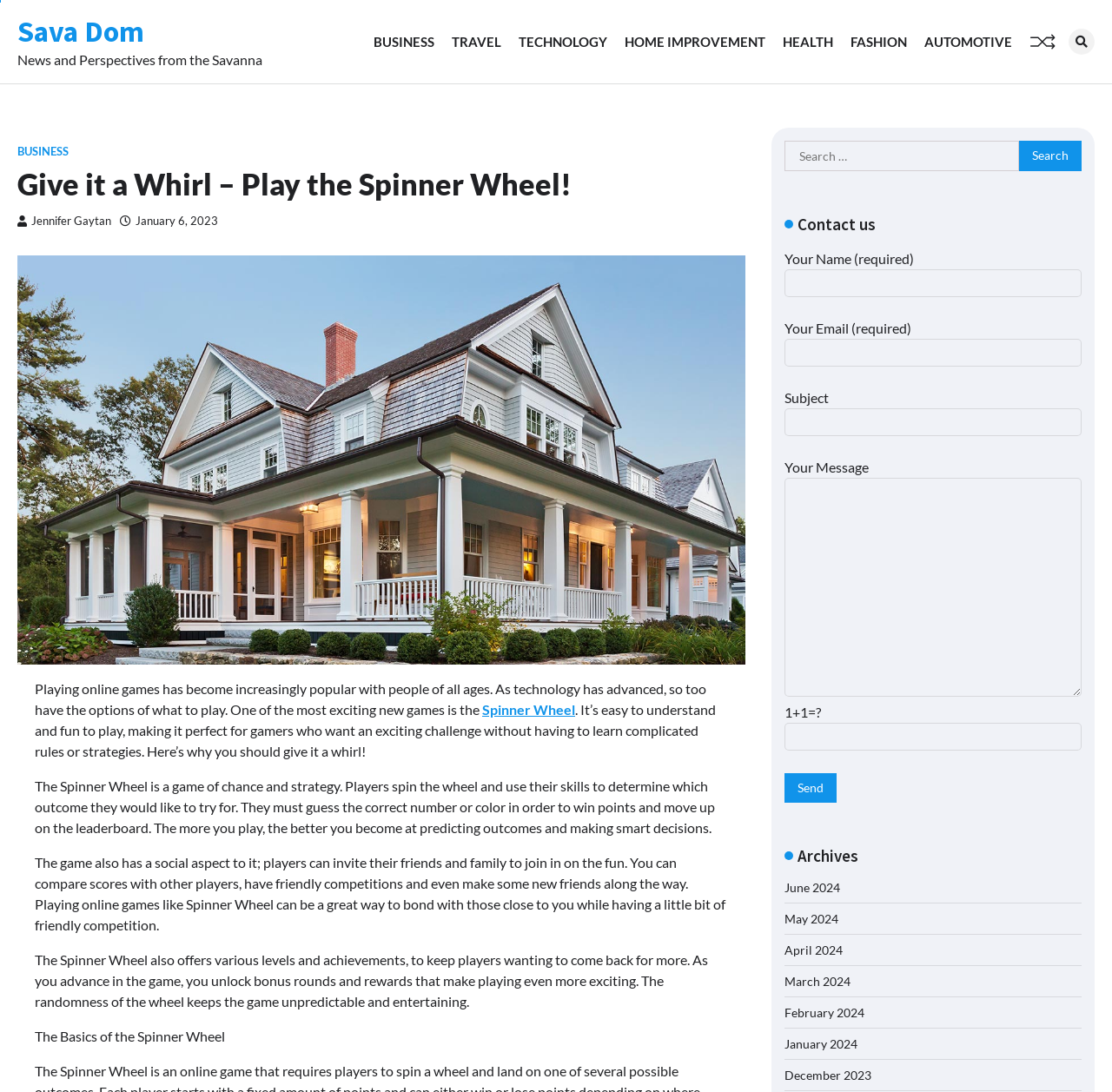Please identify the coordinates of the bounding box for the clickable region that will accomplish this instruction: "Search for something".

[0.705, 0.128, 0.973, 0.157]